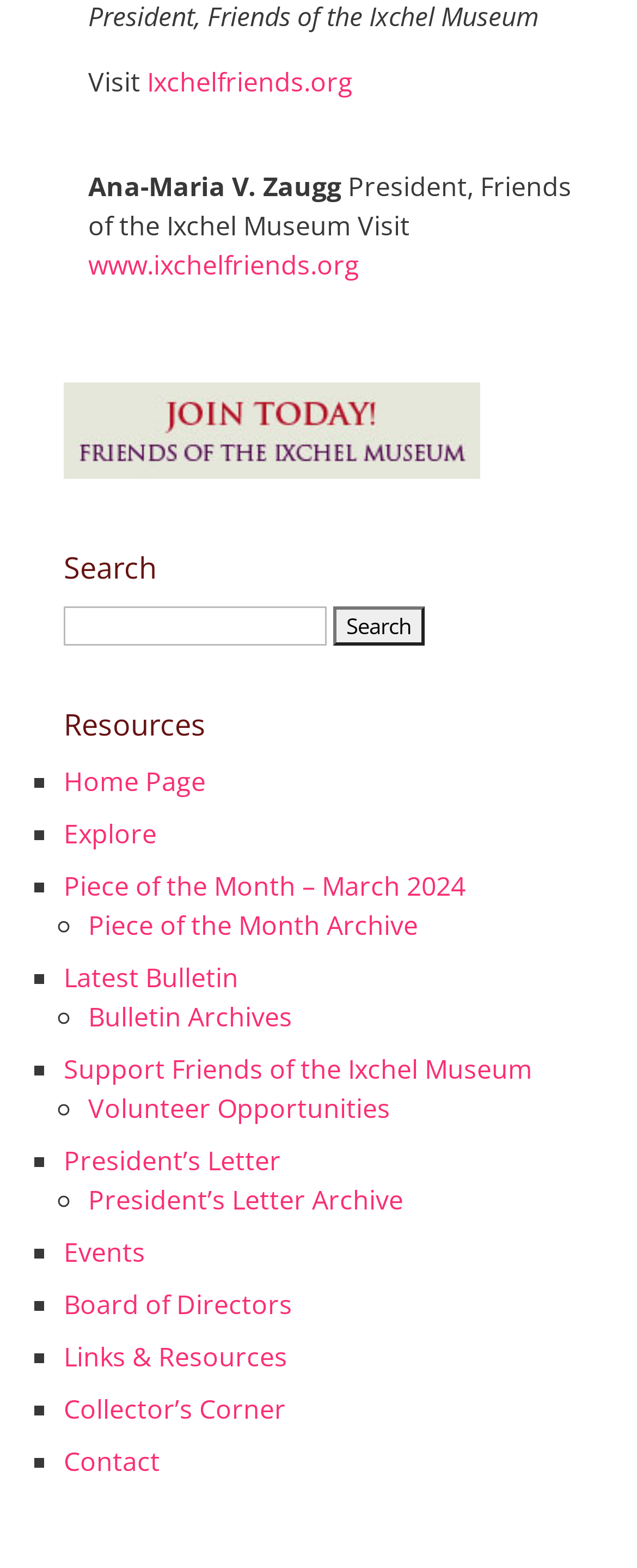Respond concisely with one word or phrase to the following query:
What is the name of the museum?

Ixchel Museum